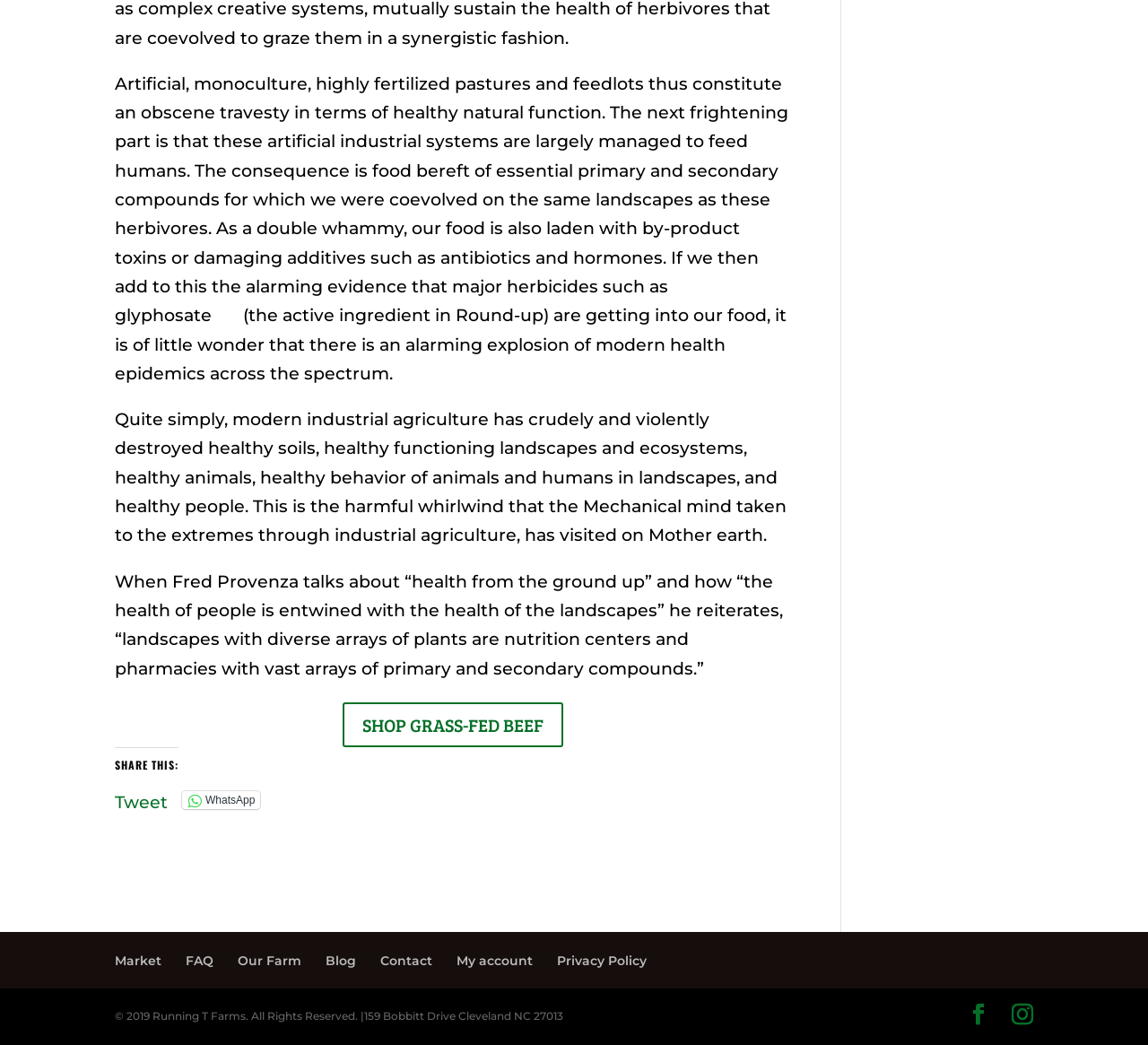Determine the coordinates of the bounding box for the clickable area needed to execute this instruction: "Click the 'SHOP GRASS-FED BEEF' link".

[0.298, 0.672, 0.491, 0.715]